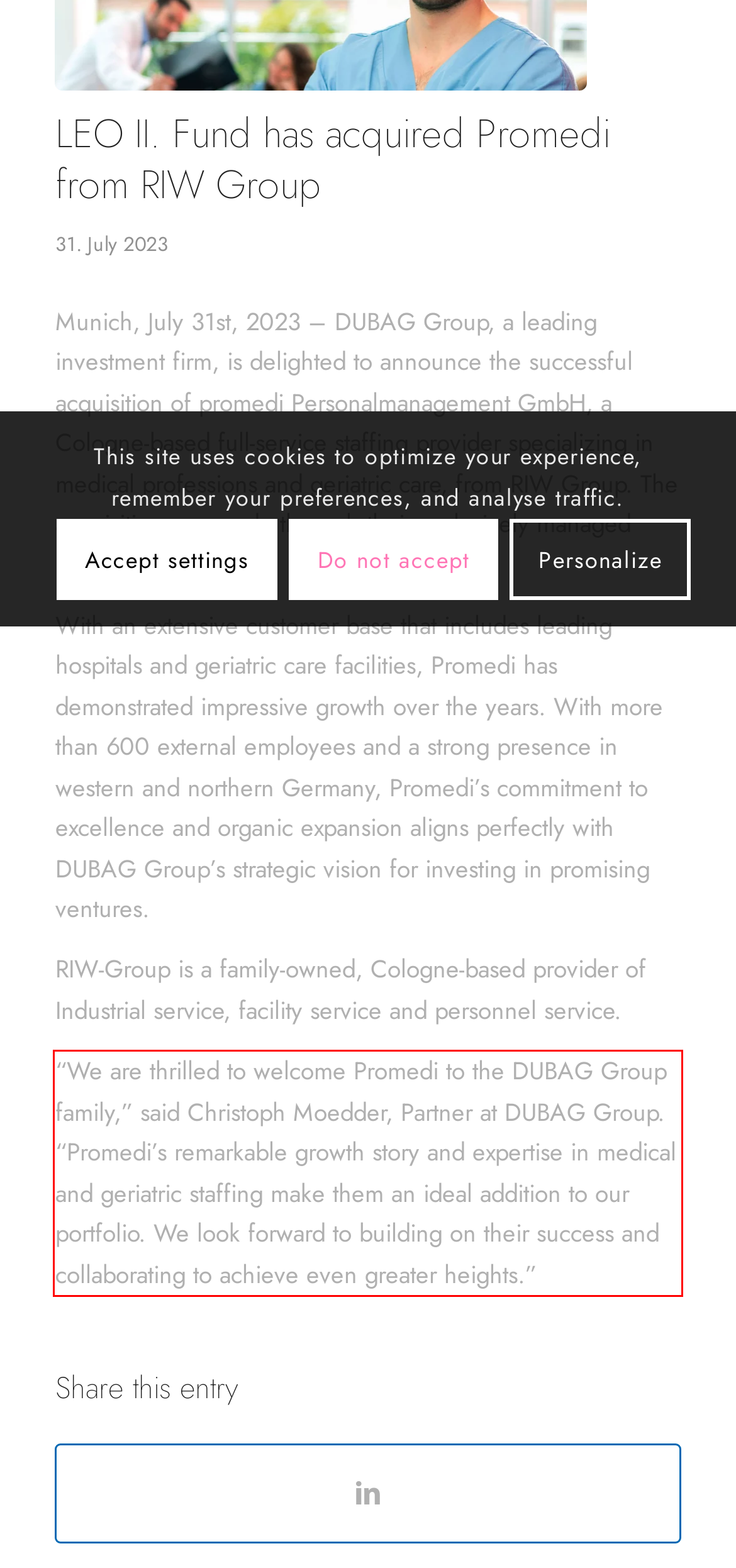You have a webpage screenshot with a red rectangle surrounding a UI element. Extract the text content from within this red bounding box.

“We are thrilled to welcome Promedi to the DUBAG Group family,” said Christoph Moedder, Partner at DUBAG Group. “Promedi’s remarkable growth story and expertise in medical and geriatric staffing make them an ideal addition to our portfolio. We look forward to building on their success and collaborating to achieve even greater heights.”